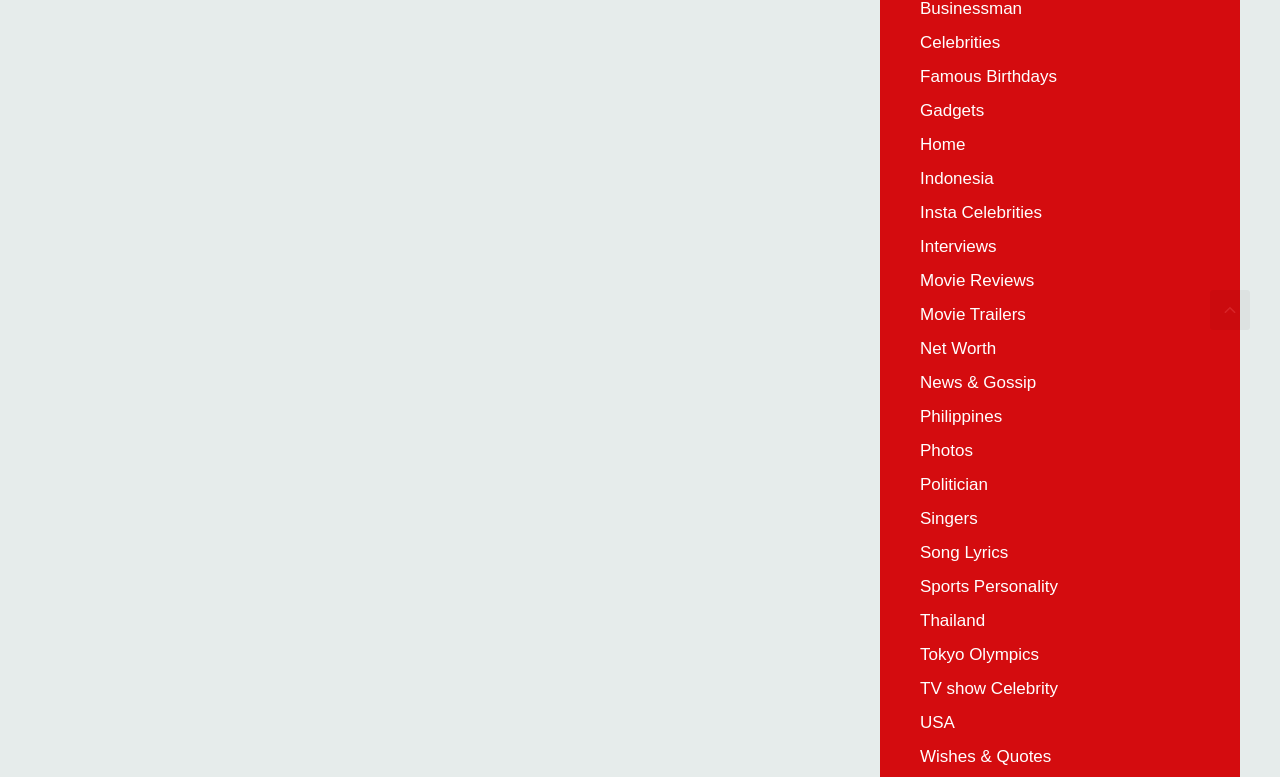Provide the bounding box coordinates of the UI element that matches the description: "name="text_oCV9yY7Nz80wLZGIZWA3GskZc"".

None